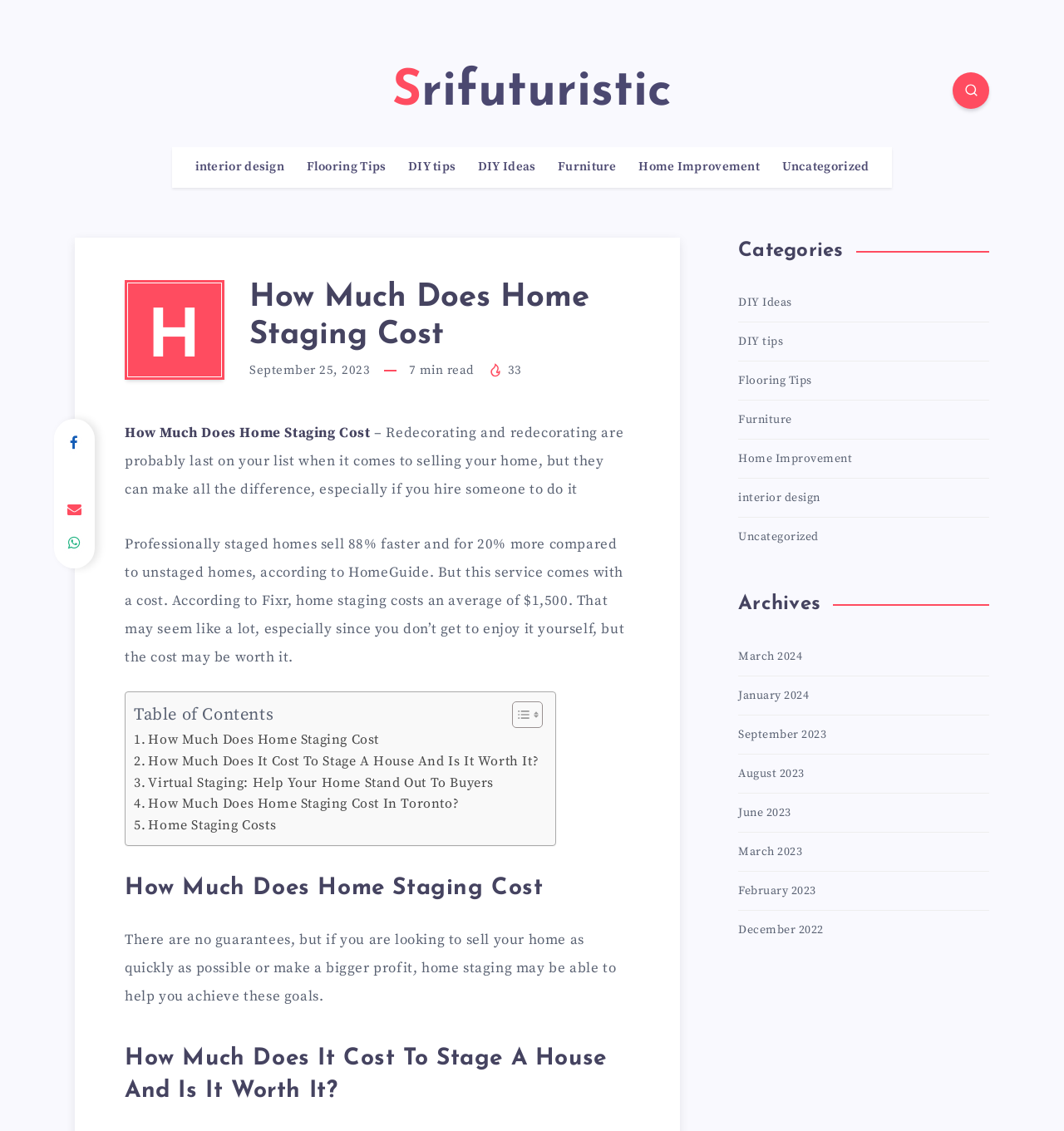Explain the webpage in detail, including its primary components.

This webpage is about home staging costs, with a focus on selling a home quickly and making a bigger profit. At the top, there is a header section with a link to the website's name, "Srifuturistic", and a small image. Below this, there are several links to related topics, such as interior design, flooring tips, and DIY ideas.

The main content of the webpage is divided into sections. The first section has a heading "How Much Does Home Staging Cost" and provides an introduction to the topic. There is a paragraph of text that explains the benefits of home staging, including selling a home 88% faster and for 20% more. The cost of home staging is mentioned, with an average cost of $1,500.

Below this, there is a table of contents with links to different sections of the webpage, including "How Much Does Home Staging Cost", "How Much Does It Cost To Stage A House And Is It Worth It?", and "Virtual Staging: Help Your Home Stand Out To Buyers".

The next section has a heading "How Much Does Home Staging Cost" and provides more information on the topic. There is a paragraph of text that explains the benefits of home staging and how it can help sell a home quickly and for a bigger profit.

To the right of the main content, there is a sidebar with several sections. The first section has a heading "Categories" and lists several links to related topics, such as DIY ideas, flooring tips, and home improvement. The second section has a heading "Archives" and lists links to different months, from March 2024 to December 2022.

At the very bottom of the webpage, there is a small section with a link to the website's name and a small image.